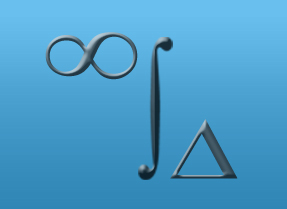Refer to the image and offer a detailed explanation in response to the question: What is the triangle often emblematic of?

The caption explains that the triangle on the right side of the image is often associated with stability and balance, which are fundamental principles in various mathematical concepts and geometric principles.